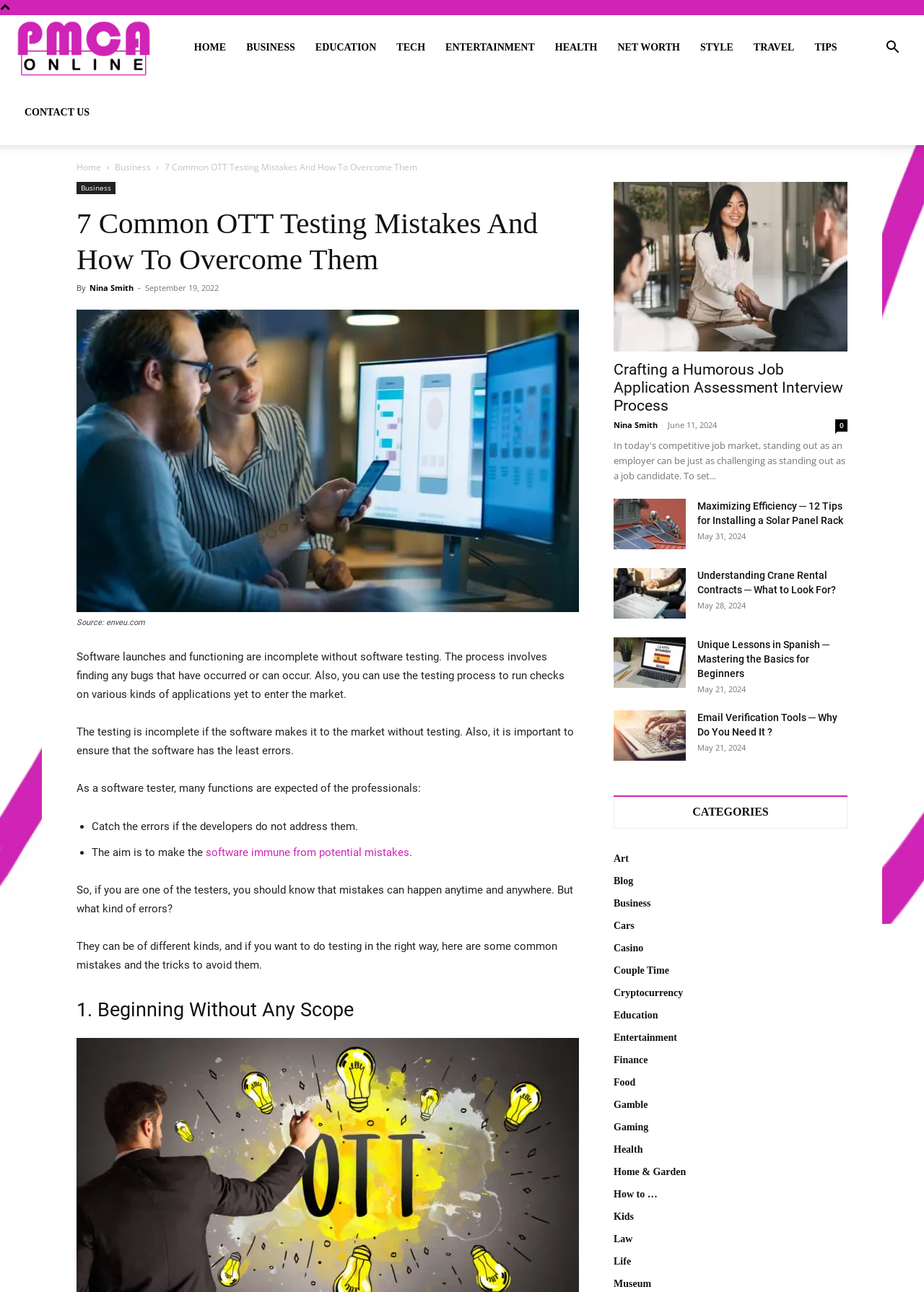Locate the bounding box coordinates for the element described below: "software immune from potential mistakes". The coordinates must be four float values between 0 and 1, formatted as [left, top, right, bottom].

[0.223, 0.655, 0.443, 0.665]